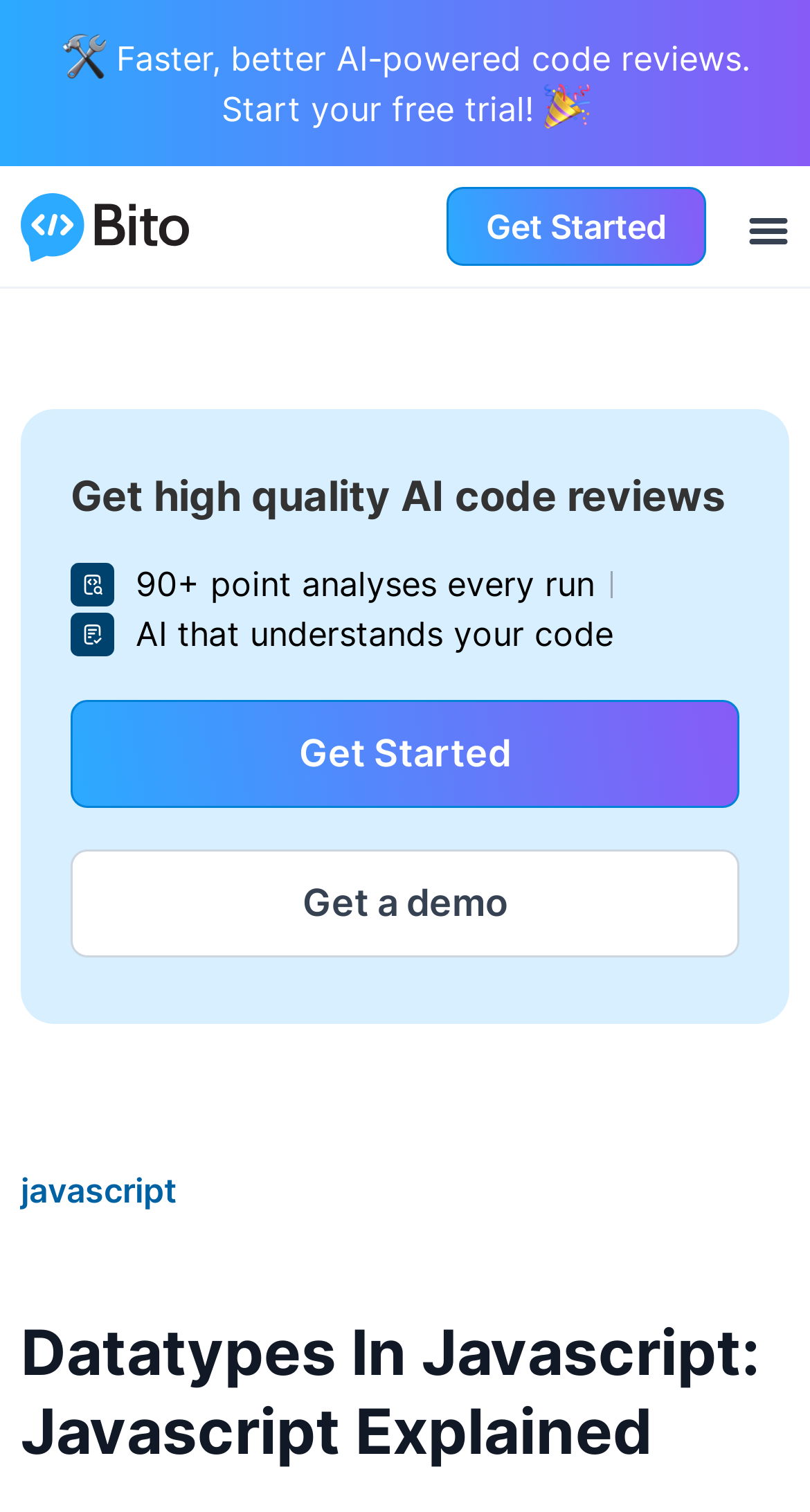Based on the element description: "Get Started", identify the bounding box coordinates for this UI element. The coordinates must be four float numbers between 0 and 1, listed as [left, top, right, bottom].

[0.551, 0.124, 0.872, 0.176]